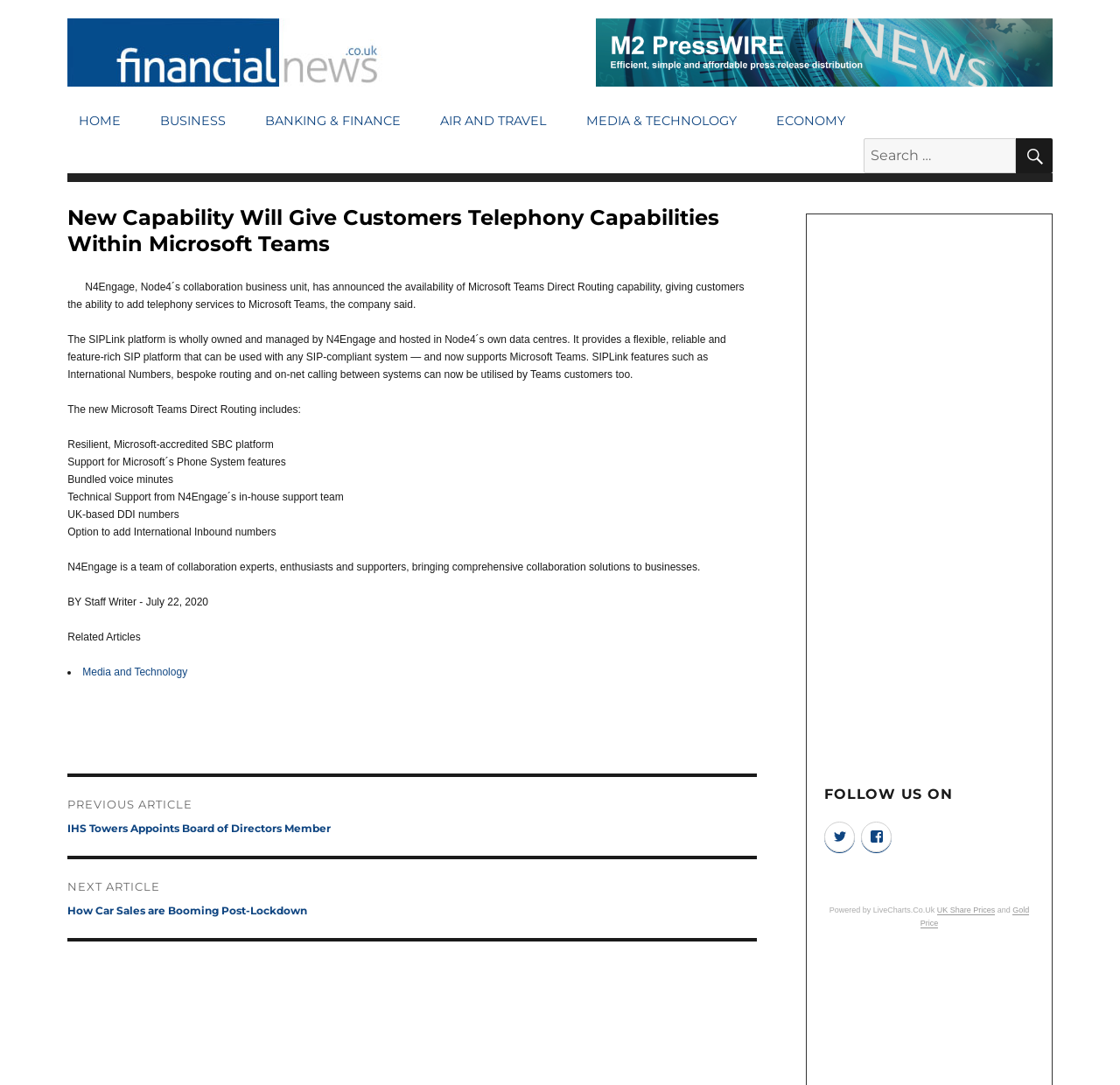Generate a comprehensive description of the webpage content.

This webpage is about financial news, specifically an article about a new capability that allows customers to add telephony services to Microsoft Teams. At the top left, there is a link to "Financial News" accompanied by an image. Below this, there is a primary navigation menu with links to various categories such as "HOME", "BUSINESS", "BANKING & FINANCE", and more. To the right of the navigation menu, there is a search bar with a button labeled "SEARCH".

The main article takes up most of the page, with a heading that reads "New Capability Will Give Customers Telephony Capabilities Within Microsoft Teams". Below the heading, there is an image, followed by several paragraphs of text that describe the new capability and its features. The text explains that the capability is provided by N4Engage, a collaboration business unit, and that it allows customers to add telephony services to Microsoft Teams.

To the right of the article, there is a section with a heading "Related Articles" that lists a single article with a link to "Media and Technology". Below this, there is a navigation section labeled "Posts" with links to previous and next posts.

At the bottom of the page, there is an advertisement iframe, followed by a section with a heading "FOLLOW US ON" and a navigation menu with links to social media platforms such as Twitter and Facebook. Finally, there is a footer section with text that reads "Powered by LiveCharts.Co.Uk" and links to "UK Share Prices" and "Gold Price".